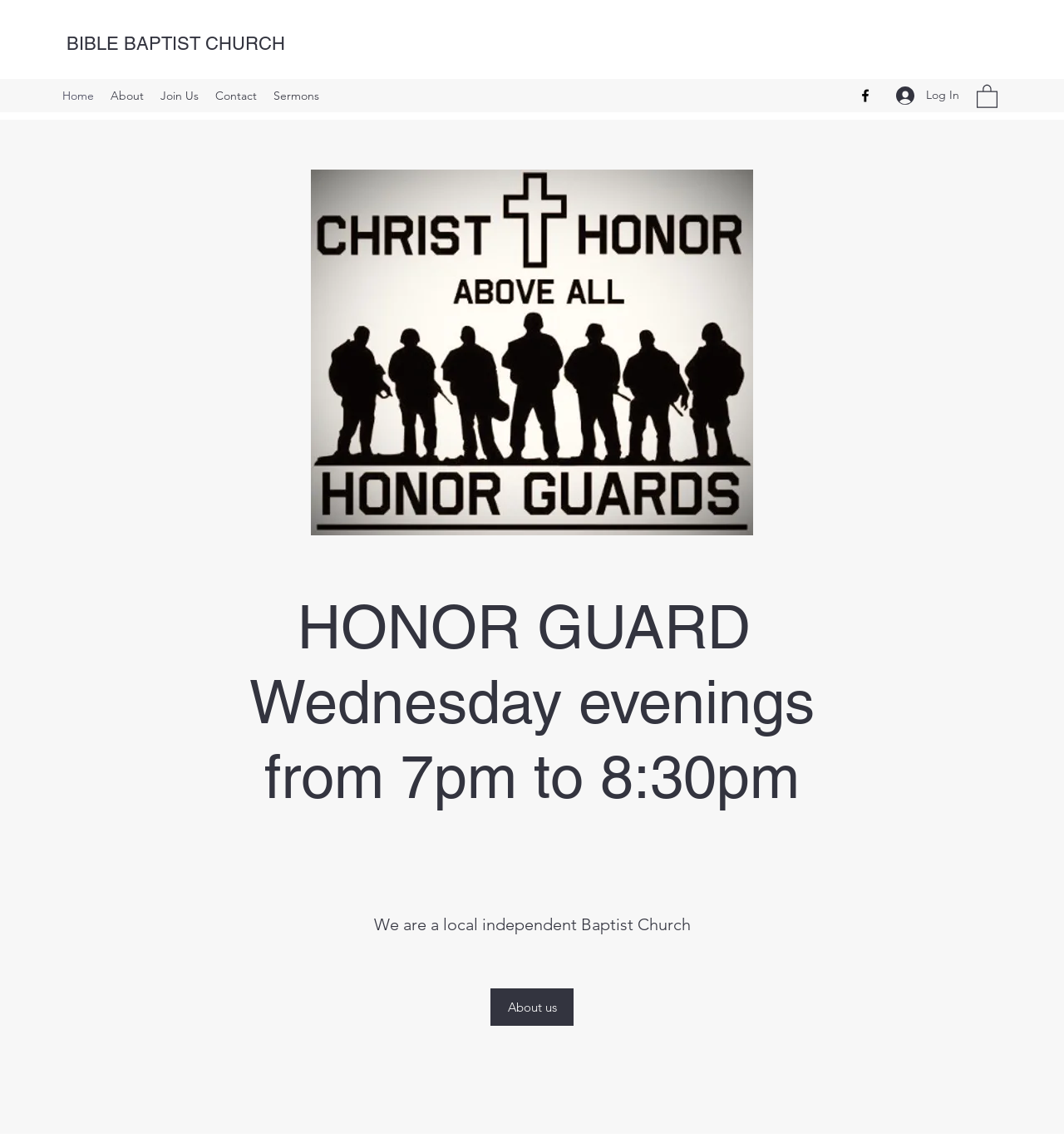Give a complete and precise description of the webpage's appearance.

This webpage is about Bible Baptist Church, a local independent Baptist Church serving the Choctaw, Nicoma Park, and Midwest City area. At the top left, there is a link to the church's name, "BIBLE BAPTIST CHURCH". Below it, there is a navigation menu with five links: "Home", "About", "Join Us", "Contact", and "Sermons", aligned horizontally. 

On the top right, there is a social media link to Facebook, represented by an image. Next to it, there is a "Log In" button with an image. Further to the right, there is another button with an image.

In the main content area, there is a large image taking up most of the width, with a heading "HONOR GUARD" above it. Below the image, there are three headings: "Wednesday evenings", "from 7pm to 8:30pm", and another one that is not explicitly stated. 

Below these headings, there is a paragraph of text that reads, "We are a local independent Baptist Church". Underneath, there is a link to "About us".